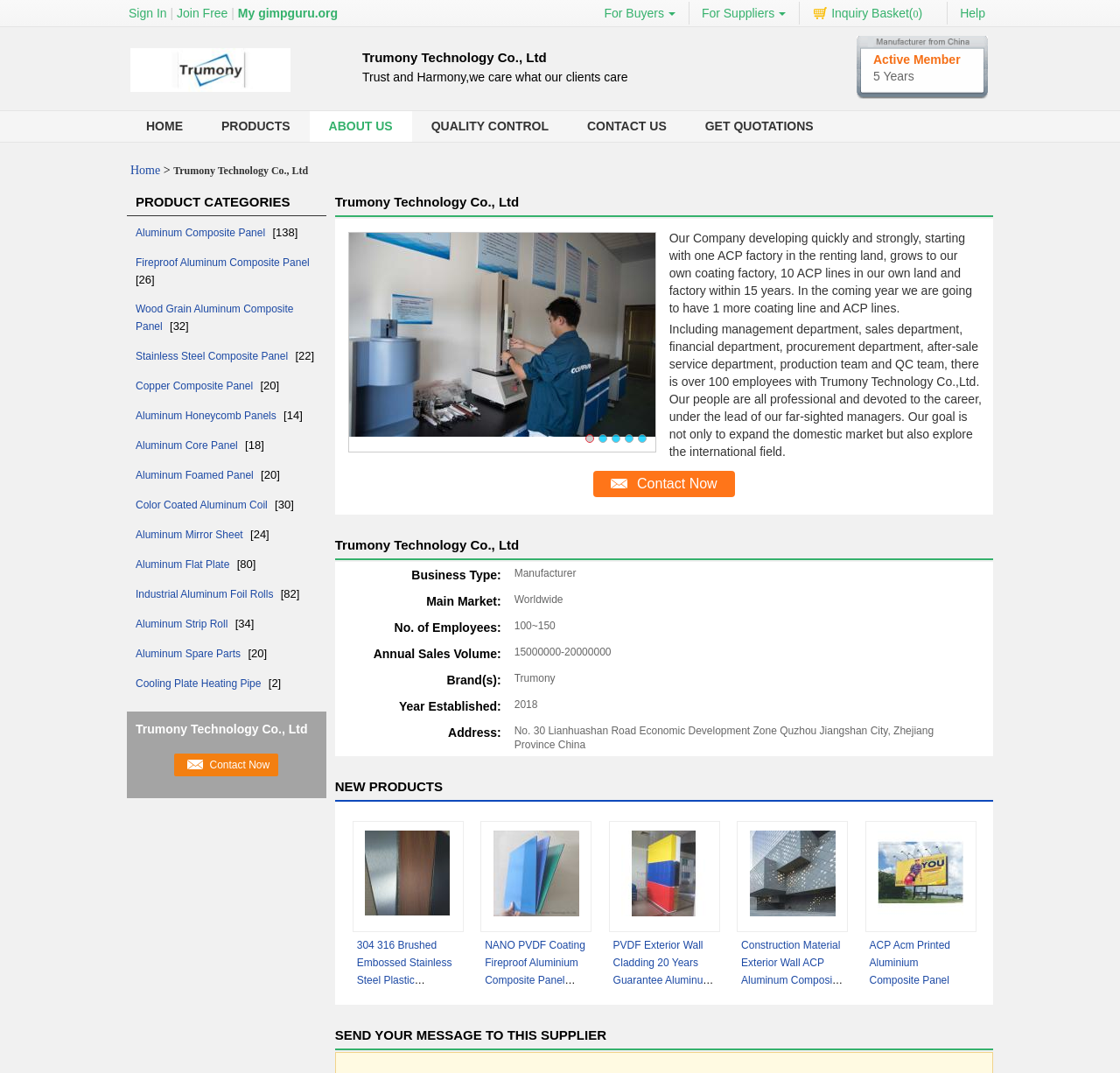Identify the bounding box coordinates of the part that should be clicked to carry out this instruction: "Click on the 'Aluminum Composite Panel' link".

[0.121, 0.211, 0.243, 0.222]